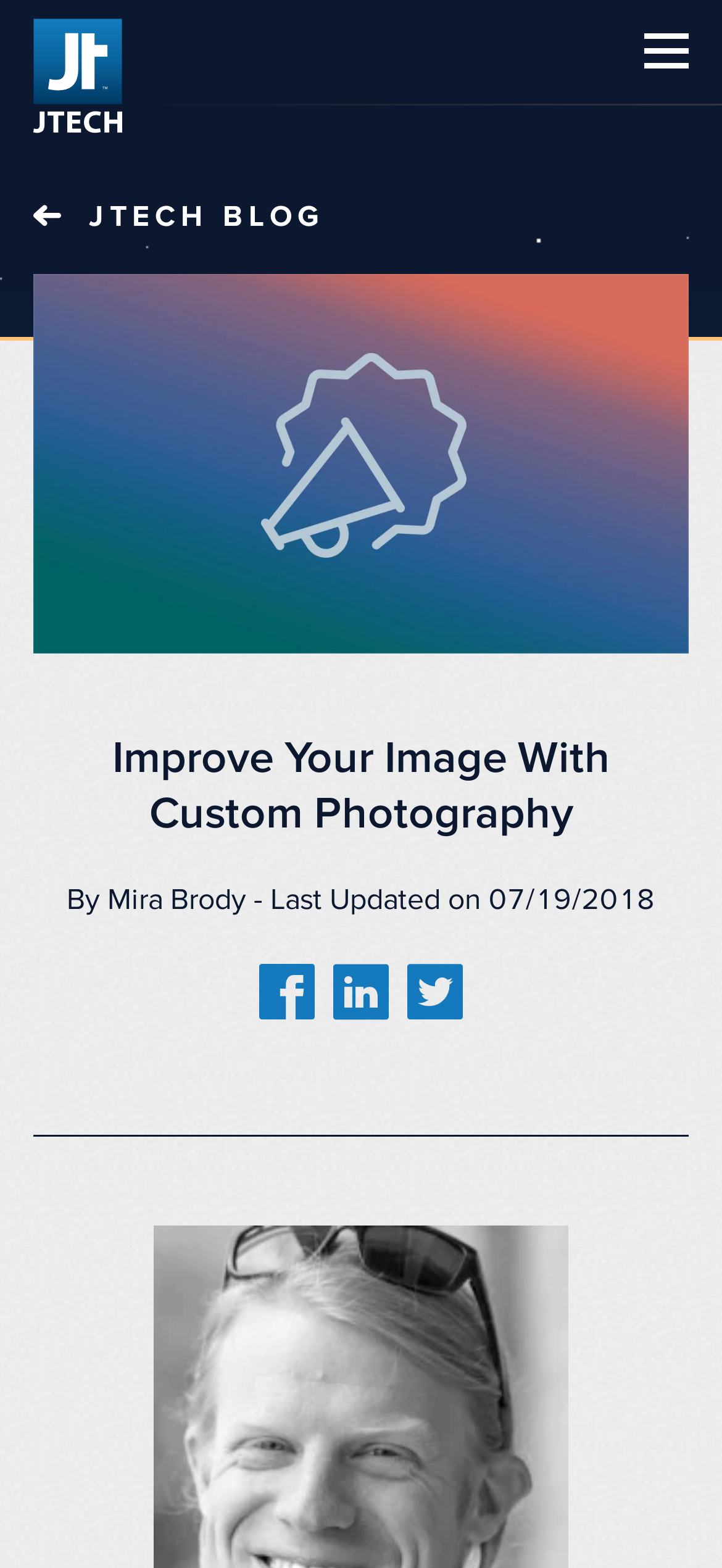What is the topic of the main content?
Answer the question in a detailed and comprehensive manner.

The main content of the webpage is about custom photography, which can be inferred from the heading 'Improve Your Image With Custom Photography'.